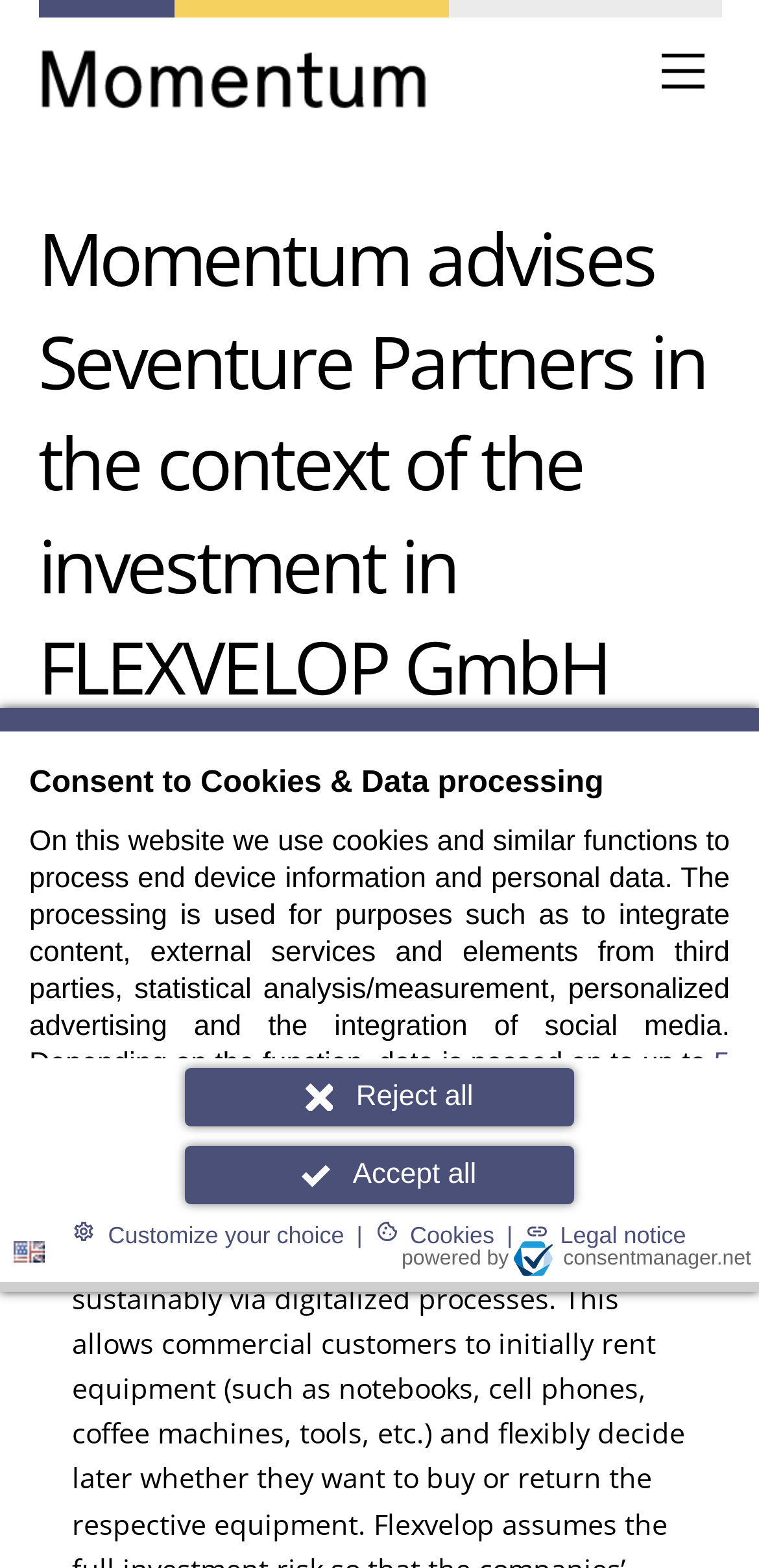Summarize the webpage in an elaborate manner.

The webpage appears to be a news article or press release about Momentum advising Seventure Partners in the context of an investment in FLEXVELOP GmbH. 

At the top of the page, there is a dialog box for "Consent to Cookies & Data processing" with a heading and a paragraph explaining the use of cookies and data processing on the website. Below this, there are checkboxes for "Preferences" and "Measurement" with accompanying images, as well as buttons to "Reject all" and "Accept all" cookies. 

To the right of the dialog box, there is a link to "Customize your choice" and other links to "Cookies" and "Legal notice". At the bottom of the dialog box, there is a text "powered by" followed by a link to "consentmanager.net" with an accompanying image.

On the main content area, there is a heading with the same title as the webpage, followed by a paragraph of text describing the investment deal. The text mentions Momentum advising Seventure Partners as the lead investor alongside other investors in an investment in FLEXVELOP GmbH. There are links to "Seventure Partners" and "FLEXVELOP GmbH" within the text. 

At the top right corner of the page, there is a button to change the language to English.